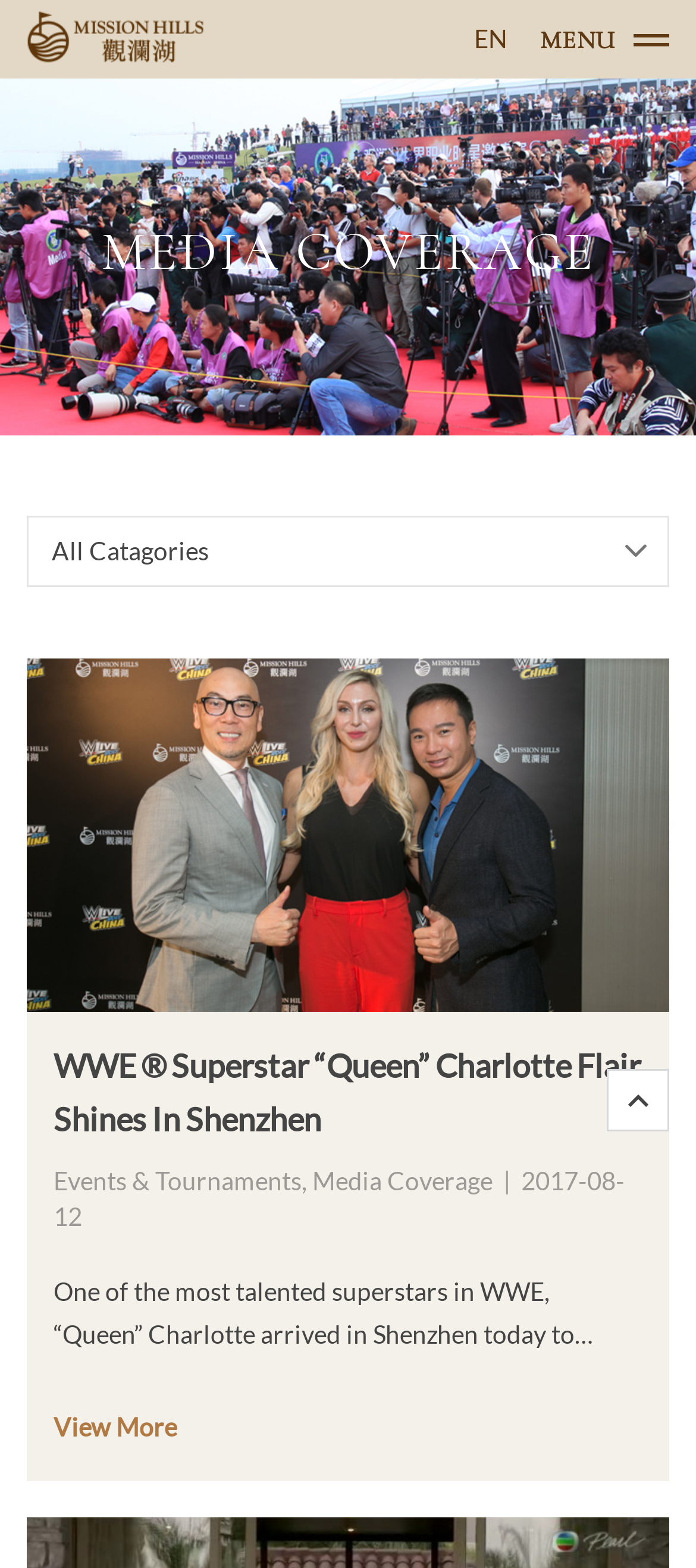Use a single word or phrase to answer the question:
How many times has Ric Flair, Charlotte's father, been a World Champion?

16